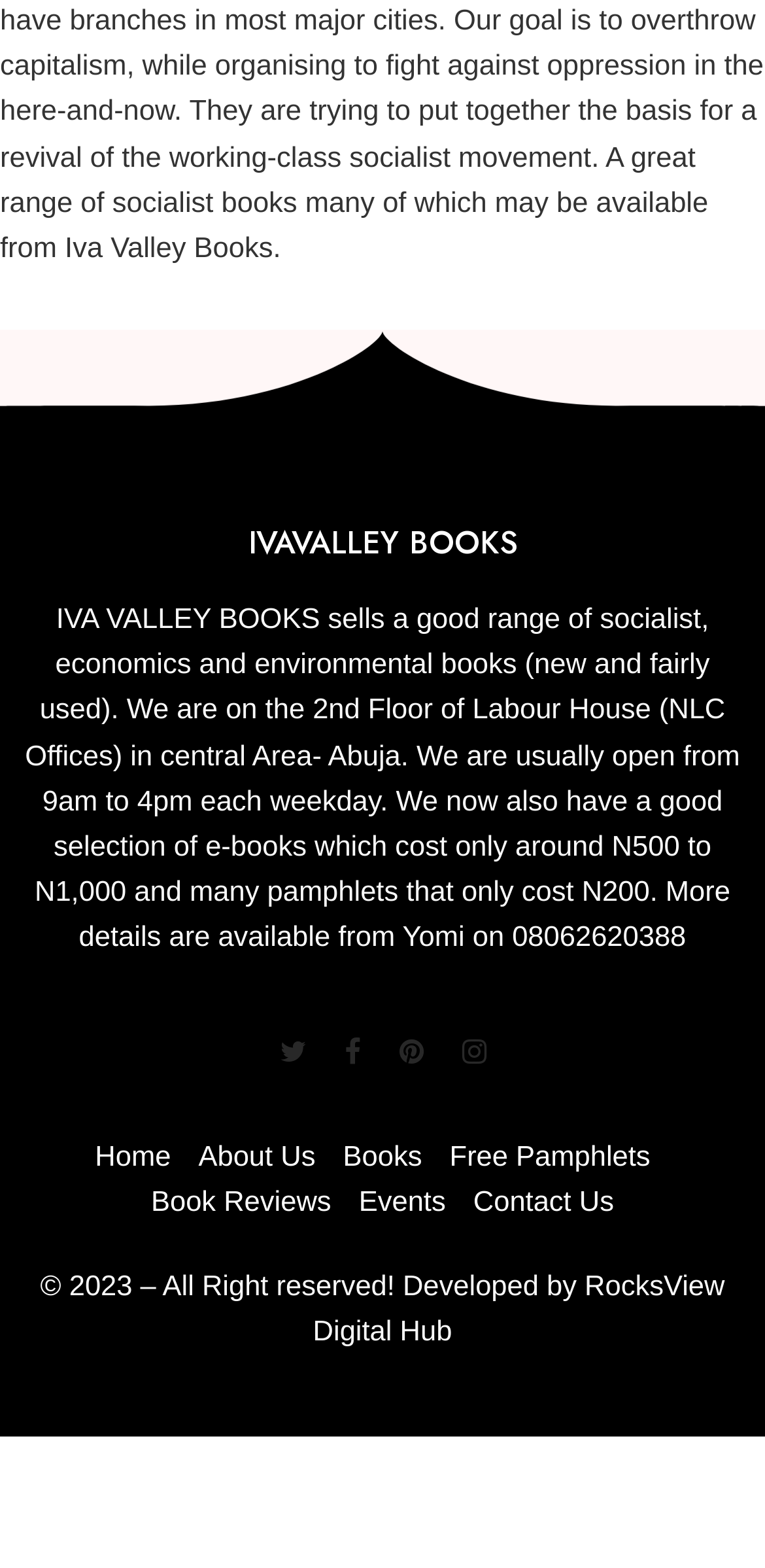Using the description: "More details", identify the bounding box of the corresponding UI element in the screenshot.

[0.103, 0.56, 0.955, 0.609]